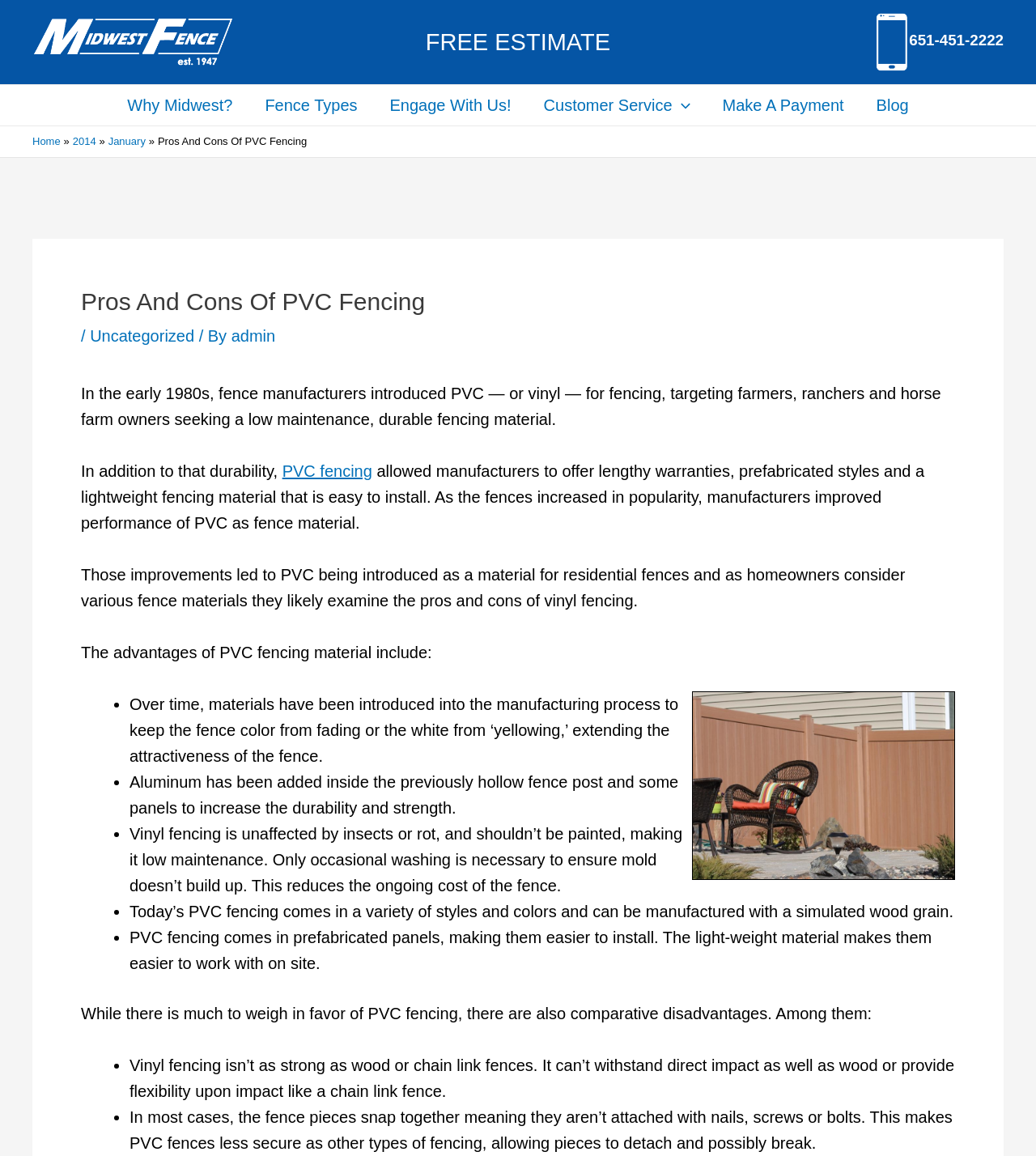What are the advantages of PVC fencing? Based on the screenshot, please respond with a single word or phrase.

Several, including durability and low maintenance